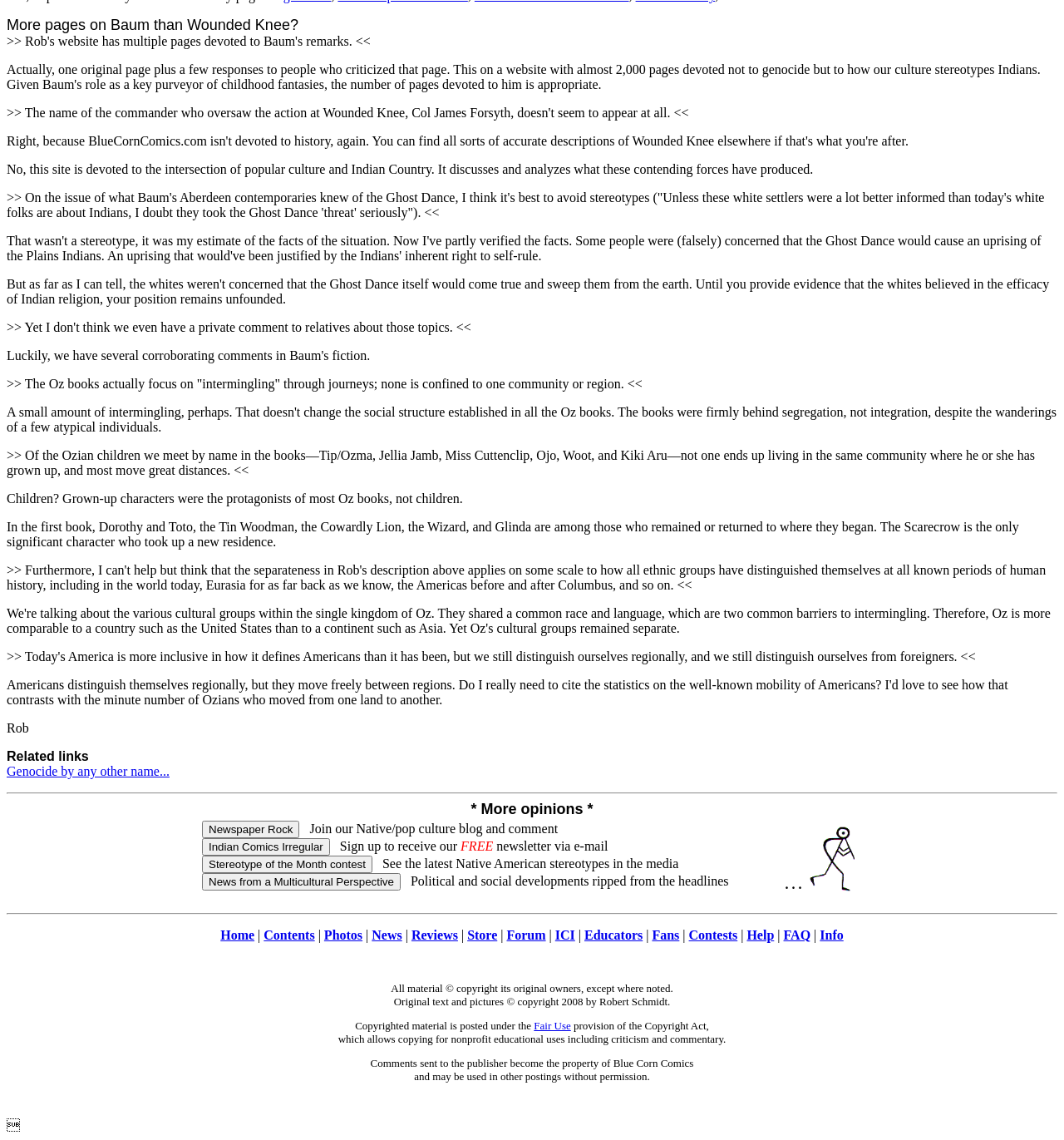Who is the author of the original text and pictures?
Carefully analyze the image and provide a thorough answer to the question.

The copyright information at the bottom of the webpage states that the original text and pictures are copyrighted by Robert Schmidt in 2008.